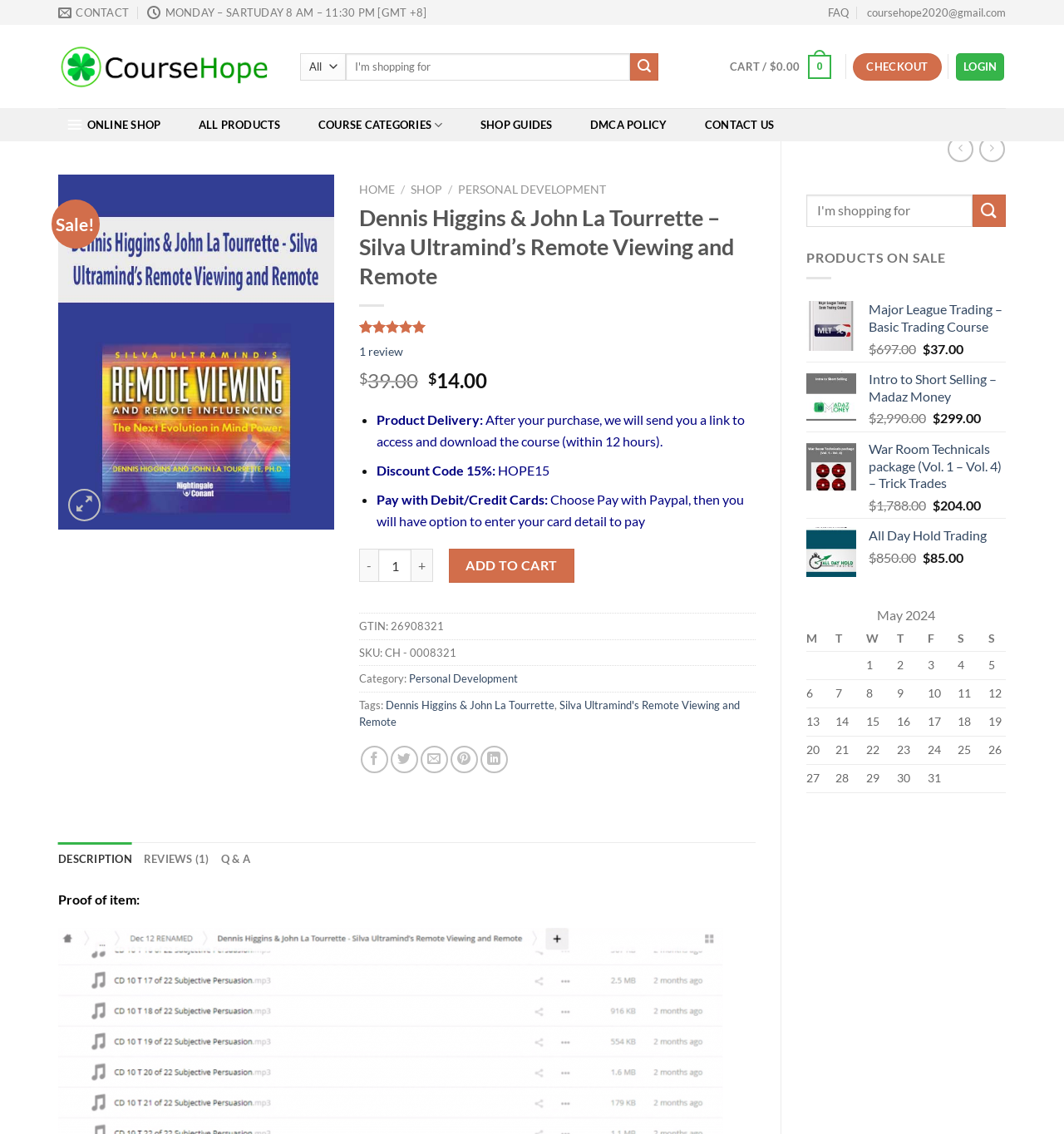Pinpoint the bounding box coordinates of the area that must be clicked to complete this instruction: "Check out".

[0.801, 0.047, 0.885, 0.071]